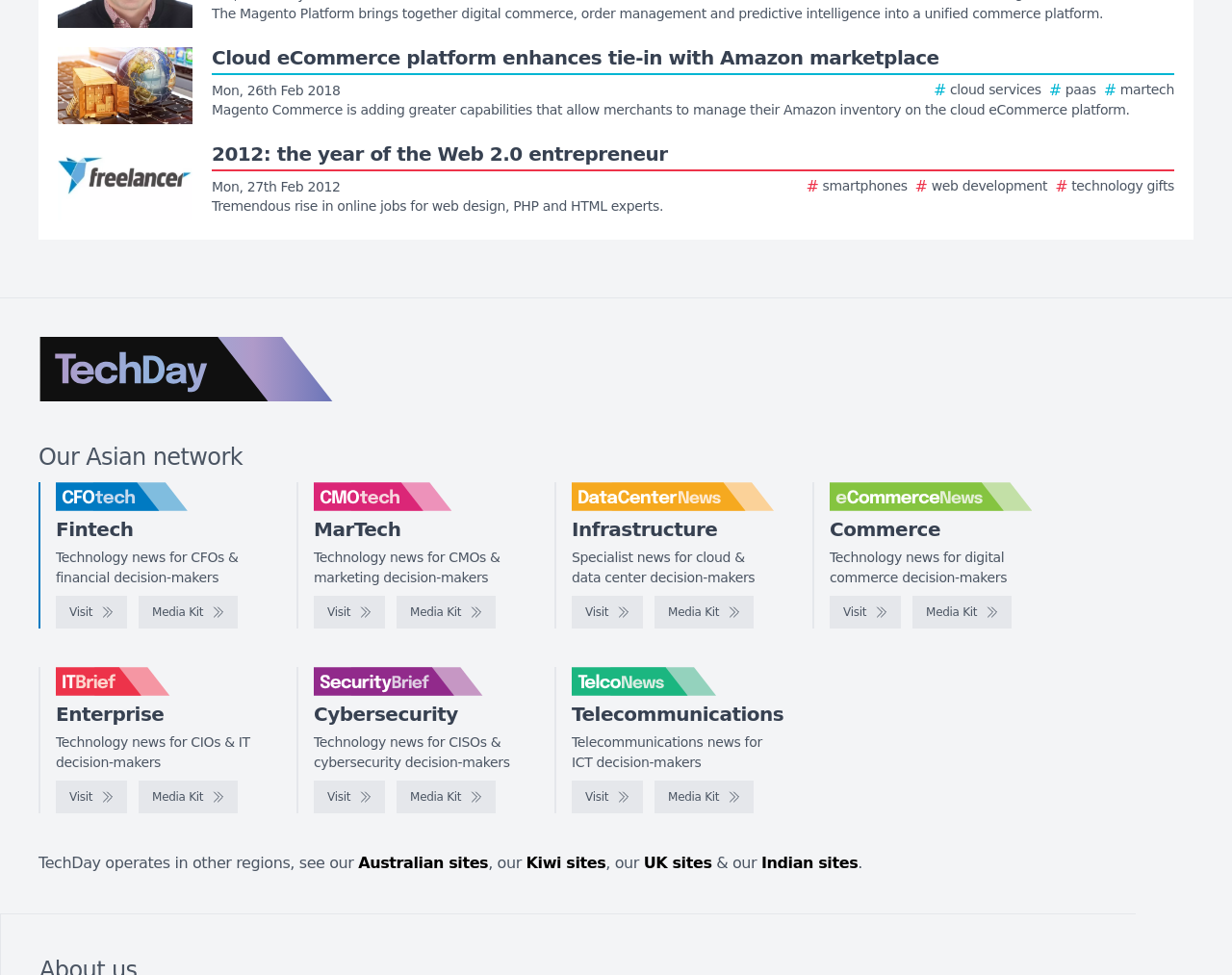Please determine the bounding box coordinates of the element to click on in order to accomplish the following task: "Read story about Cloud eCommerce platform". Ensure the coordinates are four float numbers ranging from 0 to 1, i.e., [left, top, right, bottom].

[0.047, 0.049, 0.953, 0.128]